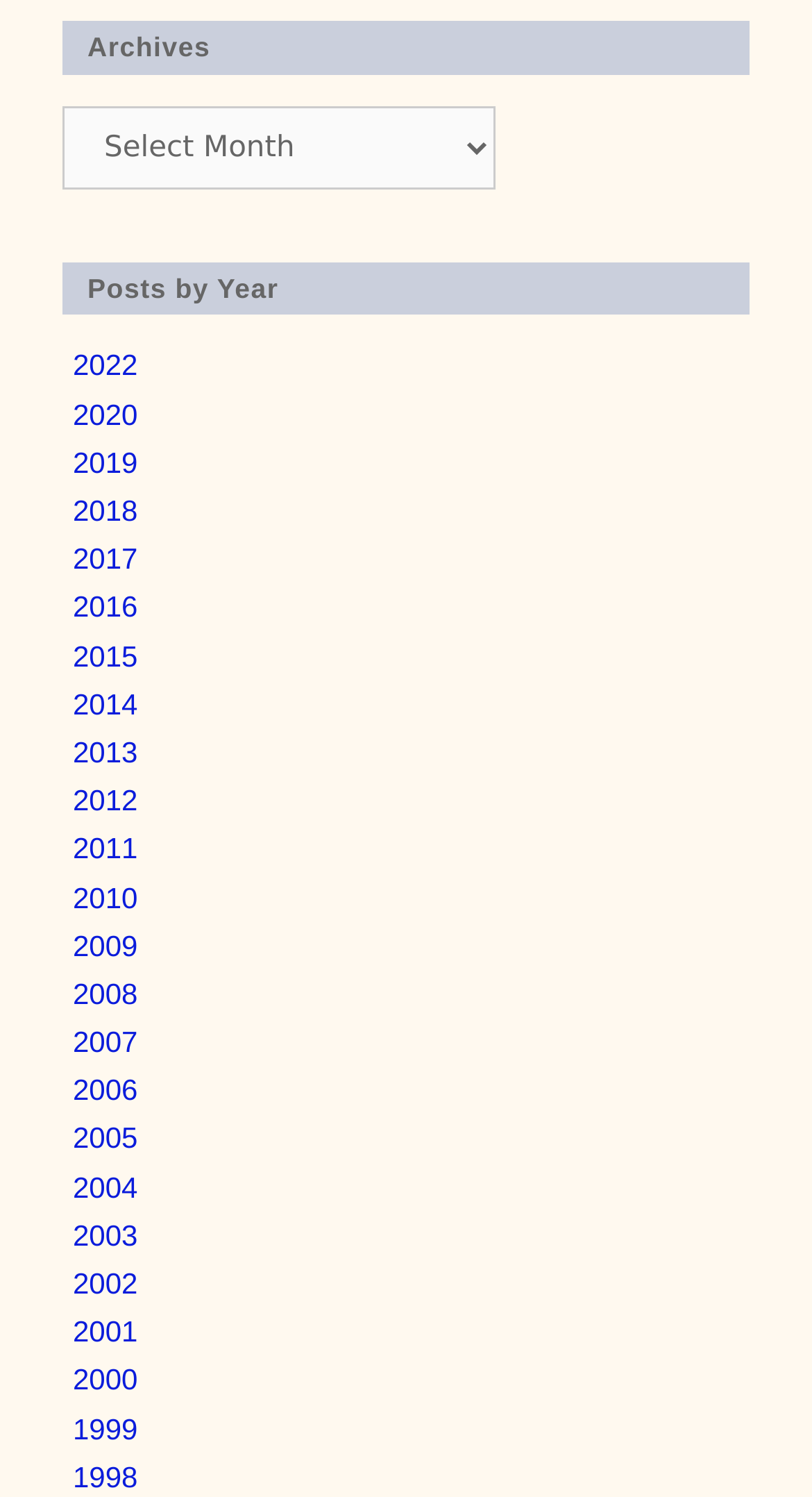Please identify the bounding box coordinates of the element I should click to complete this instruction: 'View posts from 2022'. The coordinates should be given as four float numbers between 0 and 1, like this: [left, top, right, bottom].

[0.09, 0.233, 0.17, 0.255]